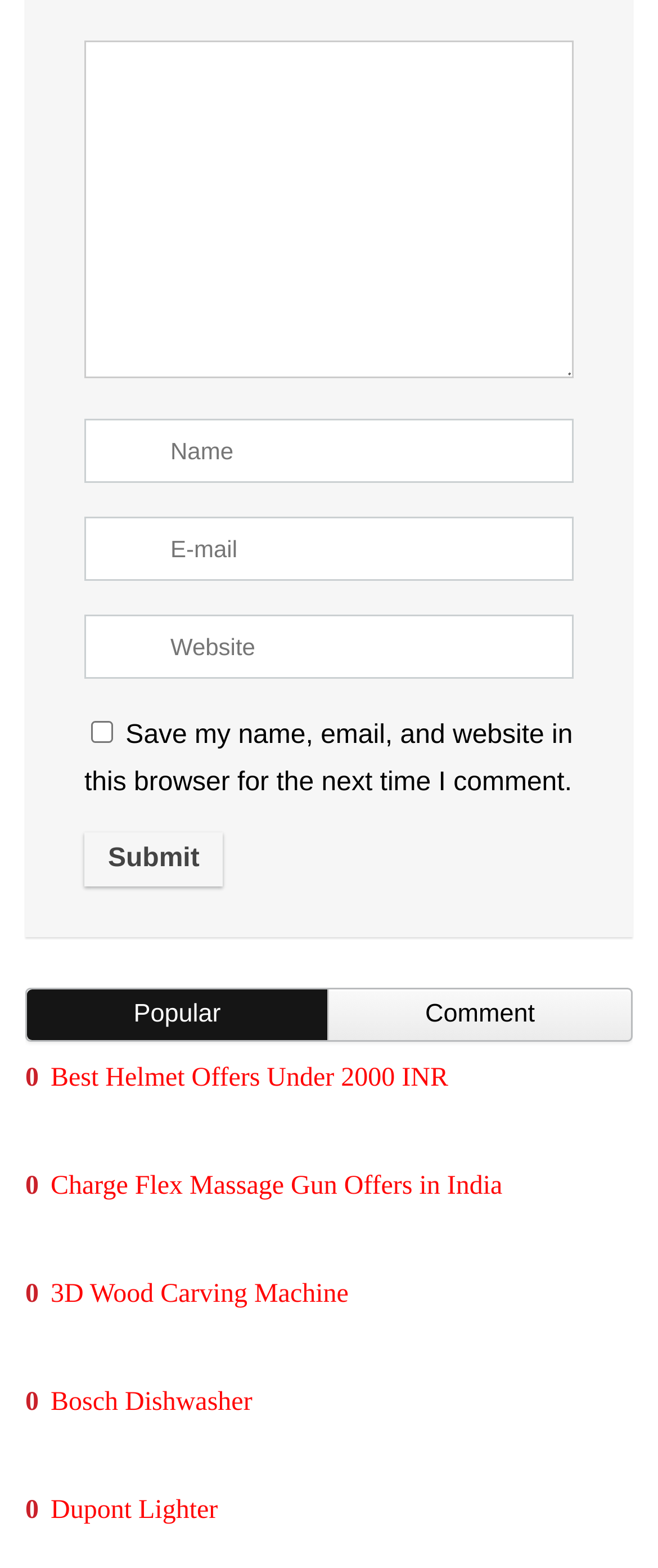Given the description "3D Wood Carving Machine", provide the bounding box coordinates of the corresponding UI element.

[0.077, 0.817, 0.53, 0.835]